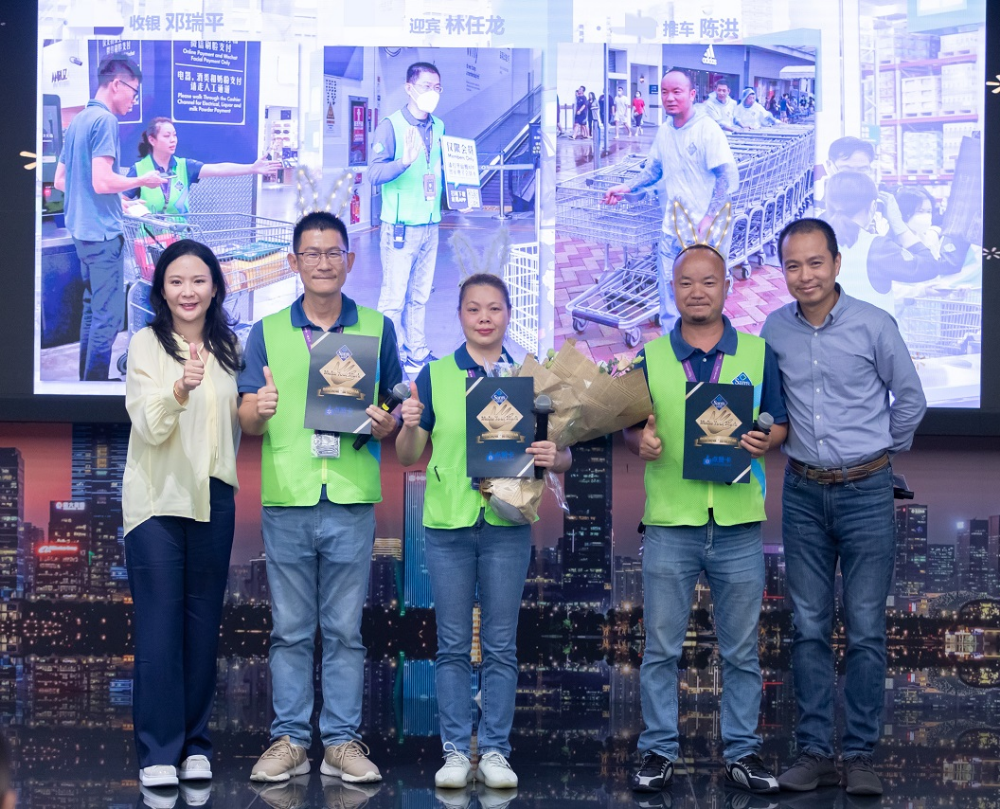Offer a comprehensive description of the image.

The image captures a moment from a Walmart event, where several associates are being recognized for their outstanding contributions. In the foreground, a group of four individuals stands proudly, holding certificates and floral arrangements. They are dressed in bright green vests, symbolizing their connection to the company and their roles within it. The first individual on the left, a woman in a light blouse, smiles broadly and gives a thumbs up, reflecting the celebratory atmosphere.

In the background, images of employees engaging in various tasks are displayed, showcasing the hard work and collaboration that takes place within the store. This setting emphasizes Walmart’s commitment to valuing employee feedback and fostering an inclusive environment through initiatives like town halls and direct dialogues with management. The overall mood is one of appreciation and celebration, highlighting the importance of teamwork and recognition in the workplace.